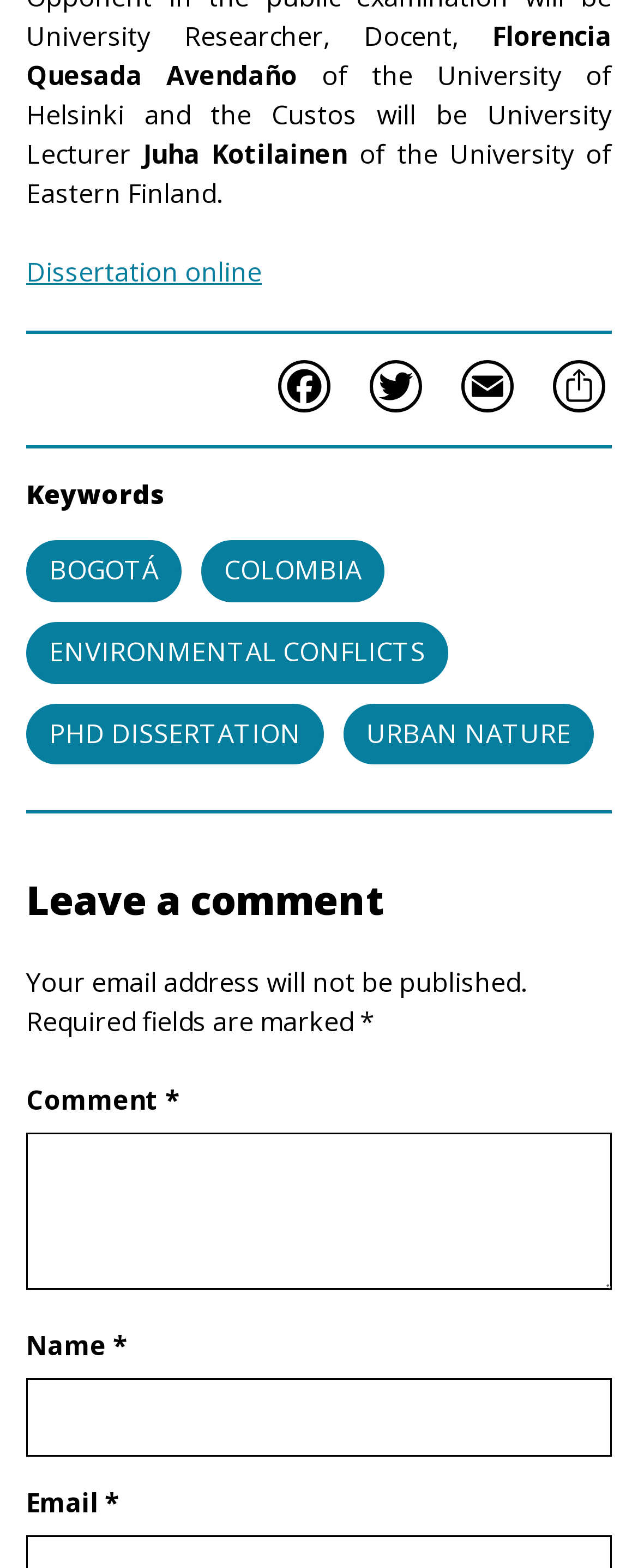Where is the University of Eastern Finland located?
Give a detailed and exhaustive answer to the question.

The webpage does not mention the location of the University of Eastern Finland, it only mentions that Juha Kotilainen is from the University of Eastern Finland.